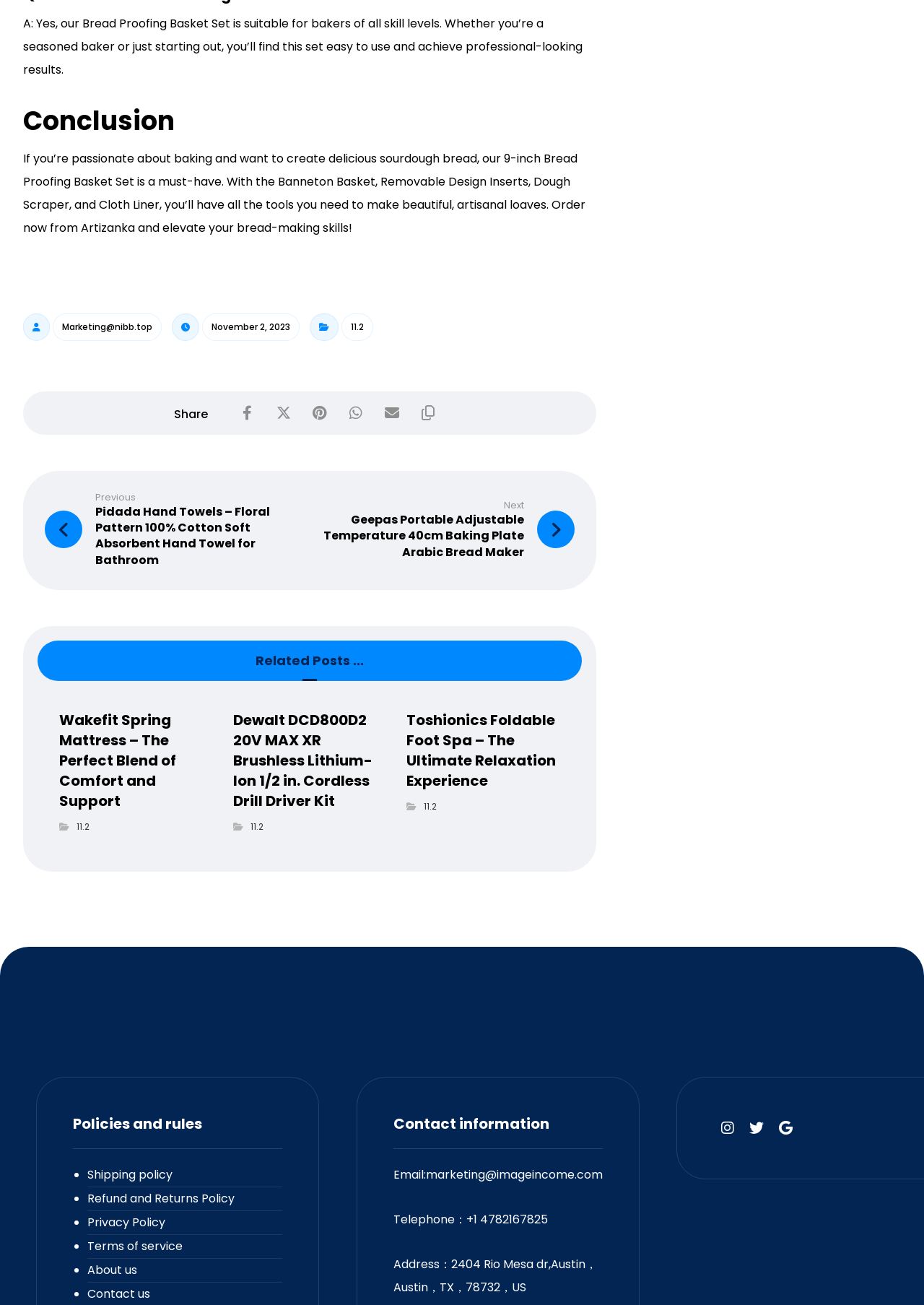Please identify the coordinates of the bounding box for the clickable region that will accomplish this instruction: "Click on the 'Next Geepas Portable Adjustable Temperature 40cm Baking Plate Arabic Bread Maker' link".

[0.335, 0.399, 0.622, 0.412]